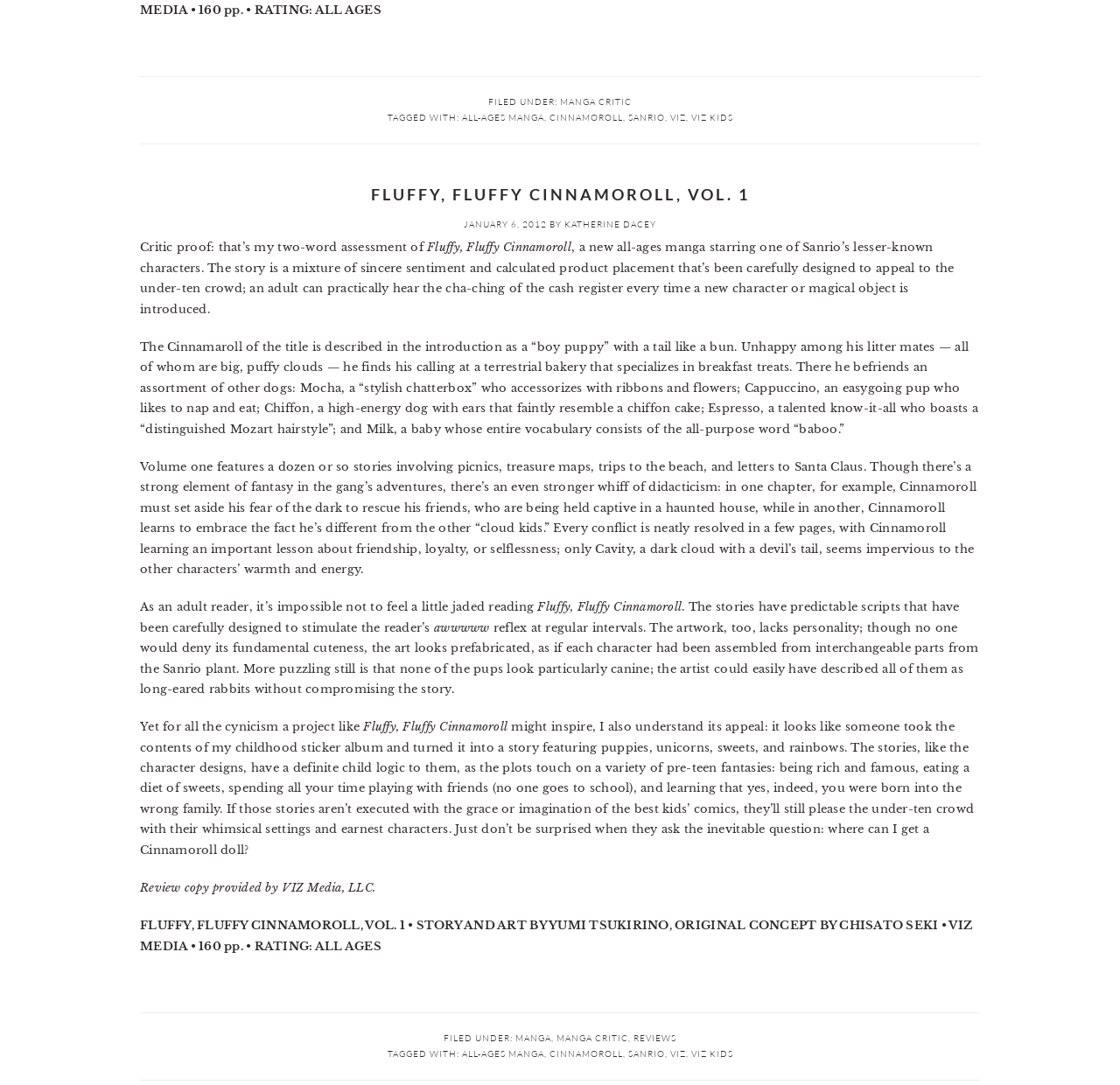Using the format (top-left x, top-left y, bottom-right x, bottom-right y), provide the bounding box coordinates for the described UI element. All values should be floating point numbers between 0 and 1: Fluffy, Fluffy Cinnamoroll, Vol. 1

[0.331, 0.17, 0.669, 0.188]